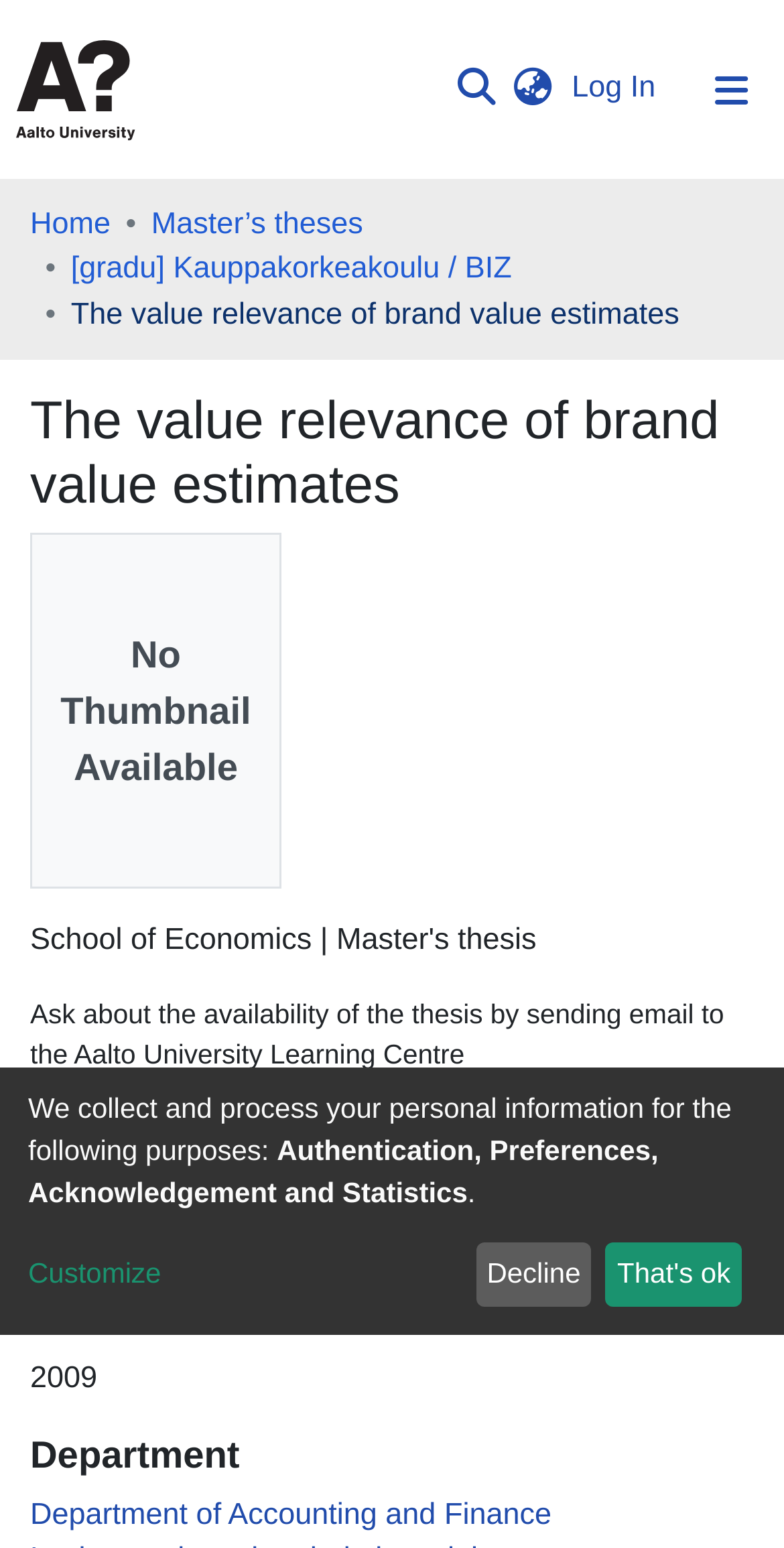Based on the provided description, "Statistics", find the bounding box of the corresponding UI element in the screenshot.

[0.038, 0.219, 0.221, 0.269]